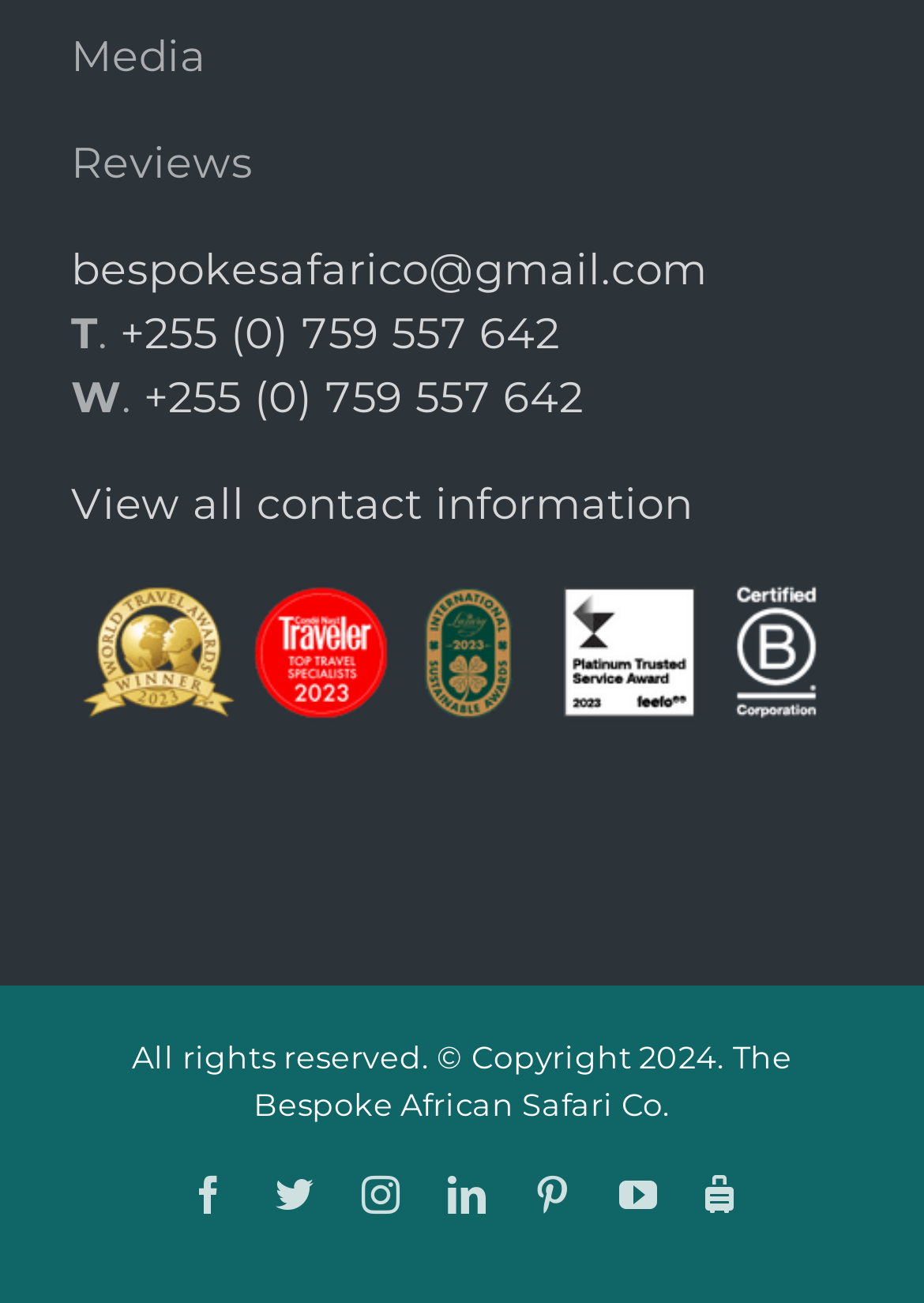Using the format (top-left x, top-left y, bottom-right x, bottom-right y), provide the bounding box coordinates for the described UI element. All values should be floating point numbers between 0 and 1: parent_node: City * name="wpforms[fields][16]"

None